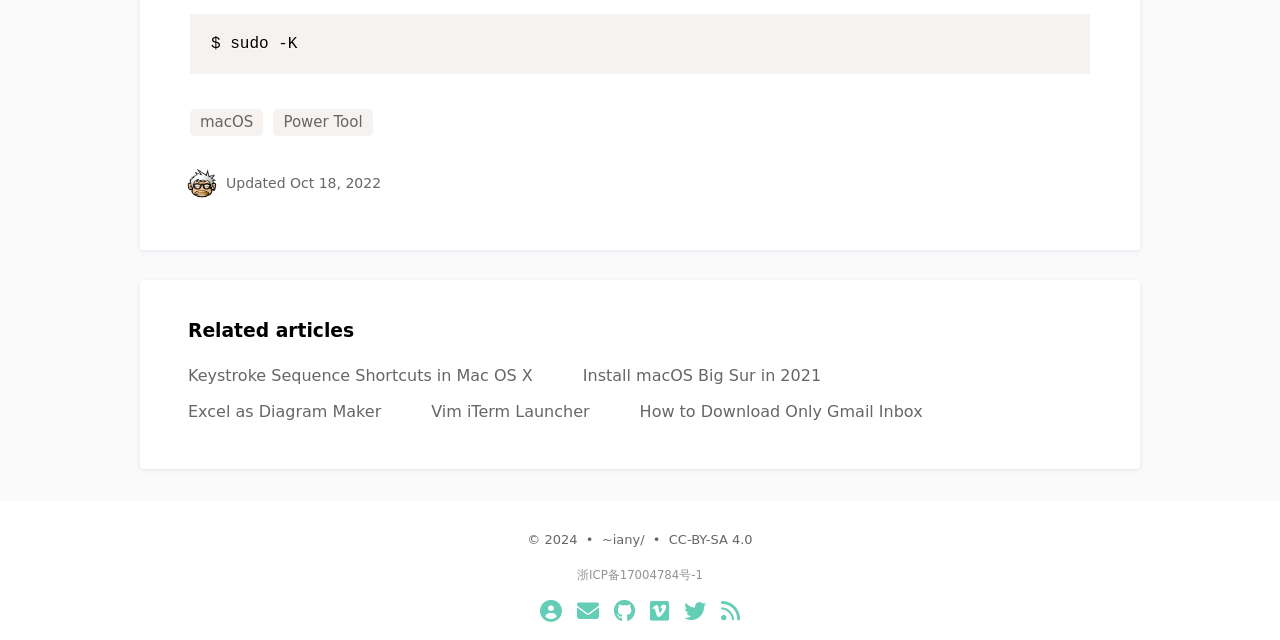What is the name of the author?
Give a detailed response to the question by analyzing the screenshot.

The author's name is mentioned in the footer section of the webpage, where it says 'Ian Yang' with an accompanying image.